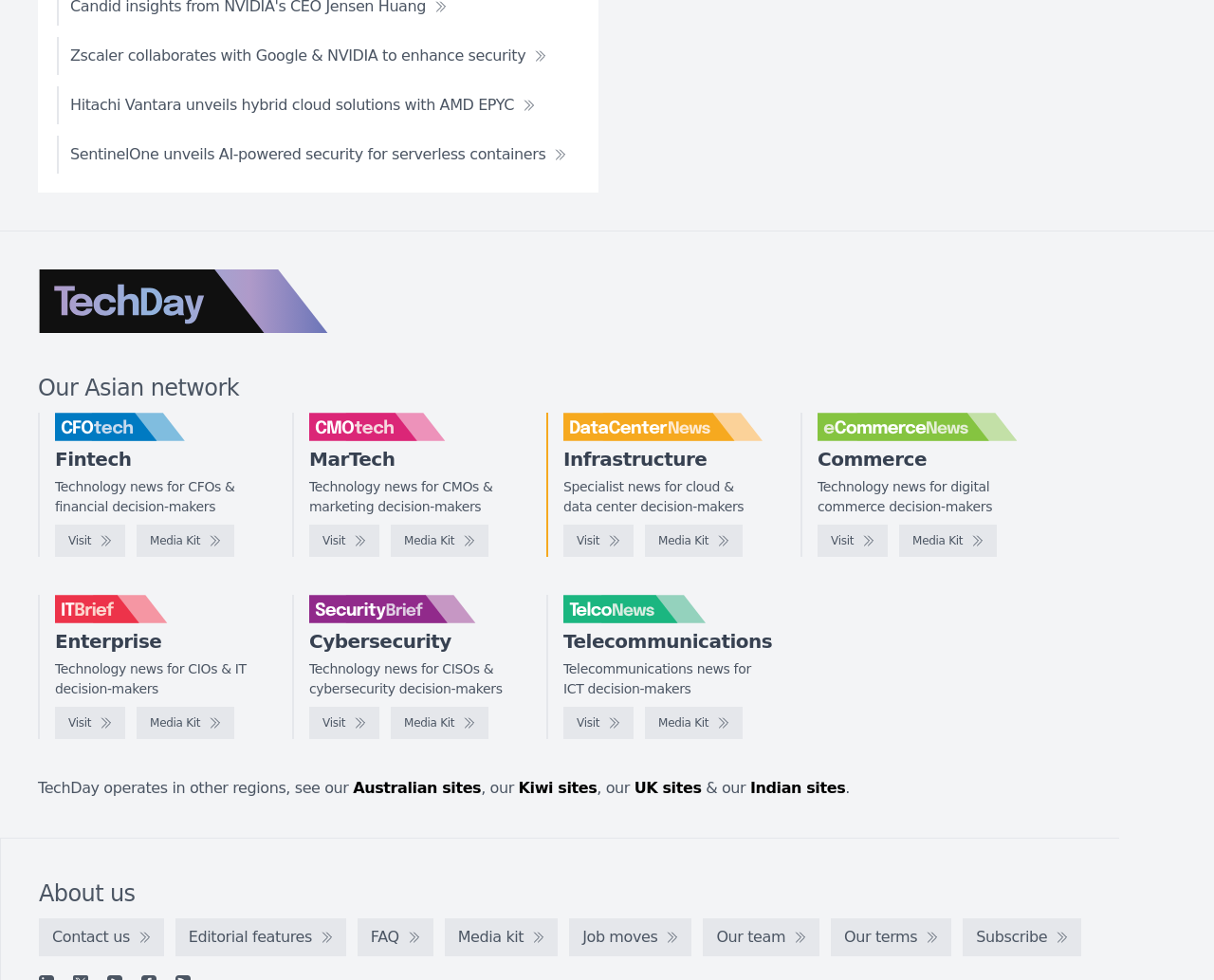Can you find the bounding box coordinates for the element that needs to be clicked to execute this instruction: "Check Technology news for digital commerce decision-makers"? The coordinates should be given as four float numbers between 0 and 1, i.e., [left, top, right, bottom].

[0.673, 0.489, 0.817, 0.525]